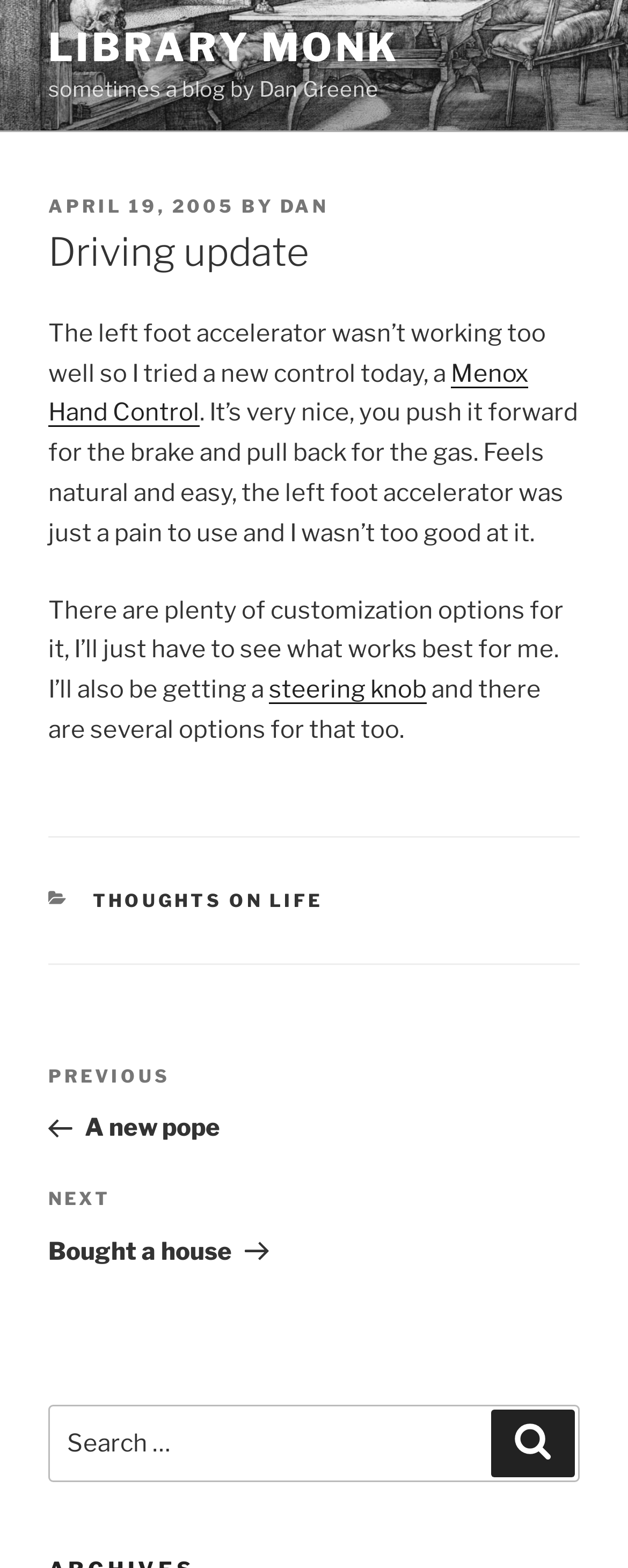Respond to the question below with a single word or phrase:
What is the name of the new control tried by the author?

Menox Hand Control